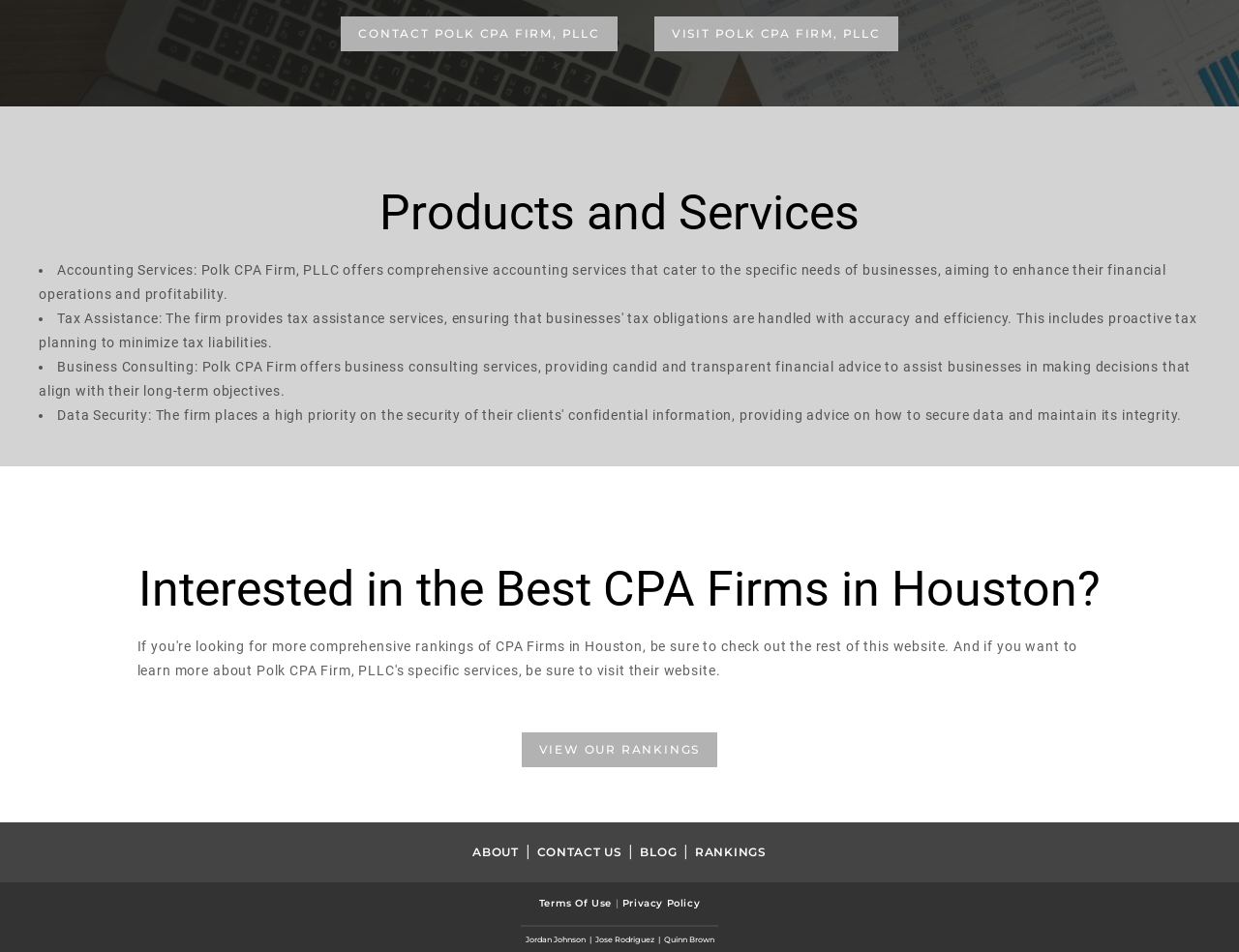Determine the bounding box coordinates of the region I should click to achieve the following instruction: "contact us". Ensure the bounding box coordinates are four float numbers between 0 and 1, i.e., [left, top, right, bottom].

[0.433, 0.887, 0.505, 0.902]